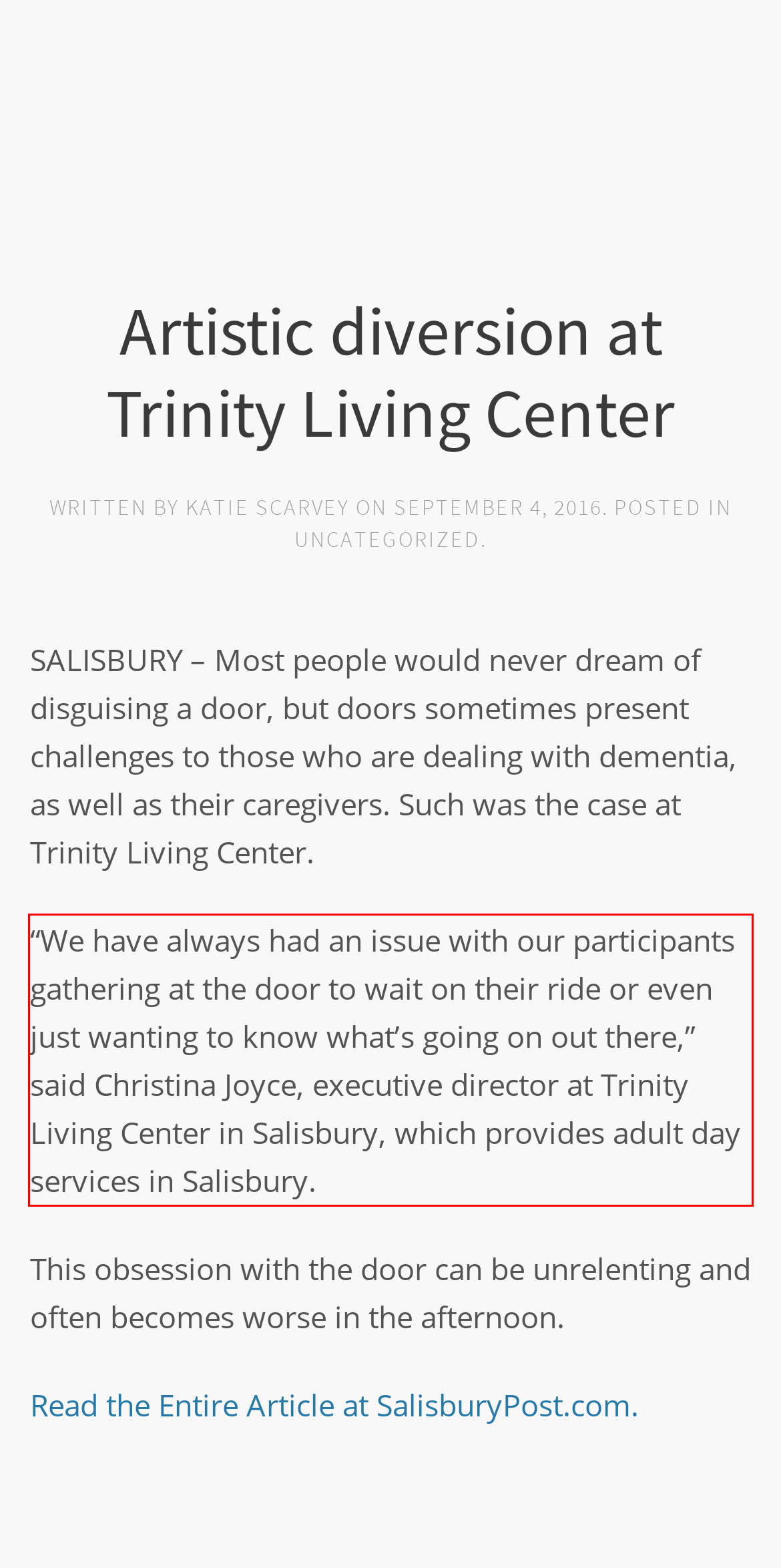From the screenshot of the webpage, locate the red bounding box and extract the text contained within that area.

“We have always had an issue with our participants gathering at the door to wait on their ride or even just wanting to know what’s going on out there,” said Christina Joyce, executive director at Trinity Living Center in Salisbury, which provides adult day services in Salisbury.